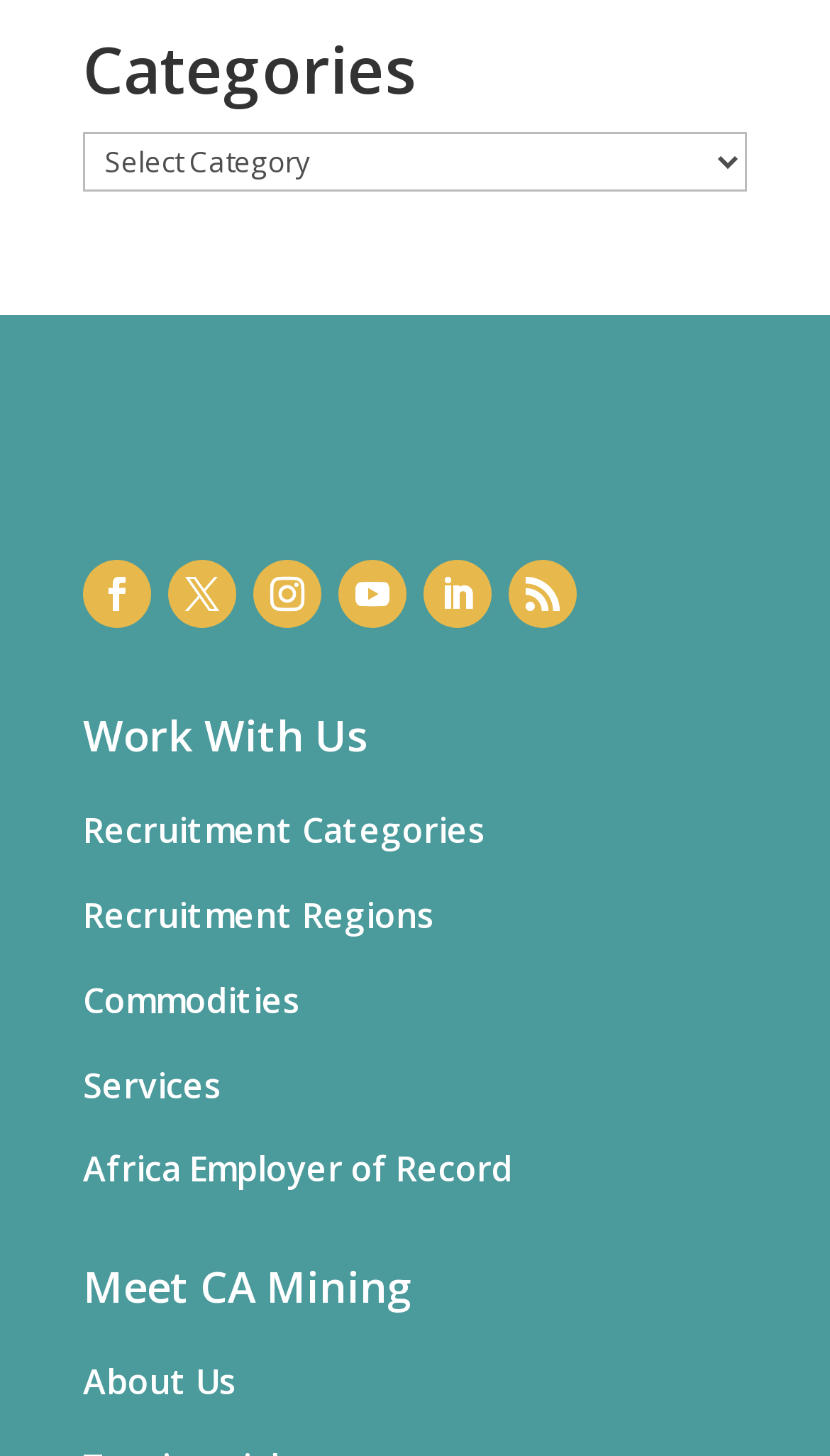Find the bounding box coordinates of the clickable area required to complete the following action: "Select a category".

[0.1, 0.091, 0.9, 0.132]